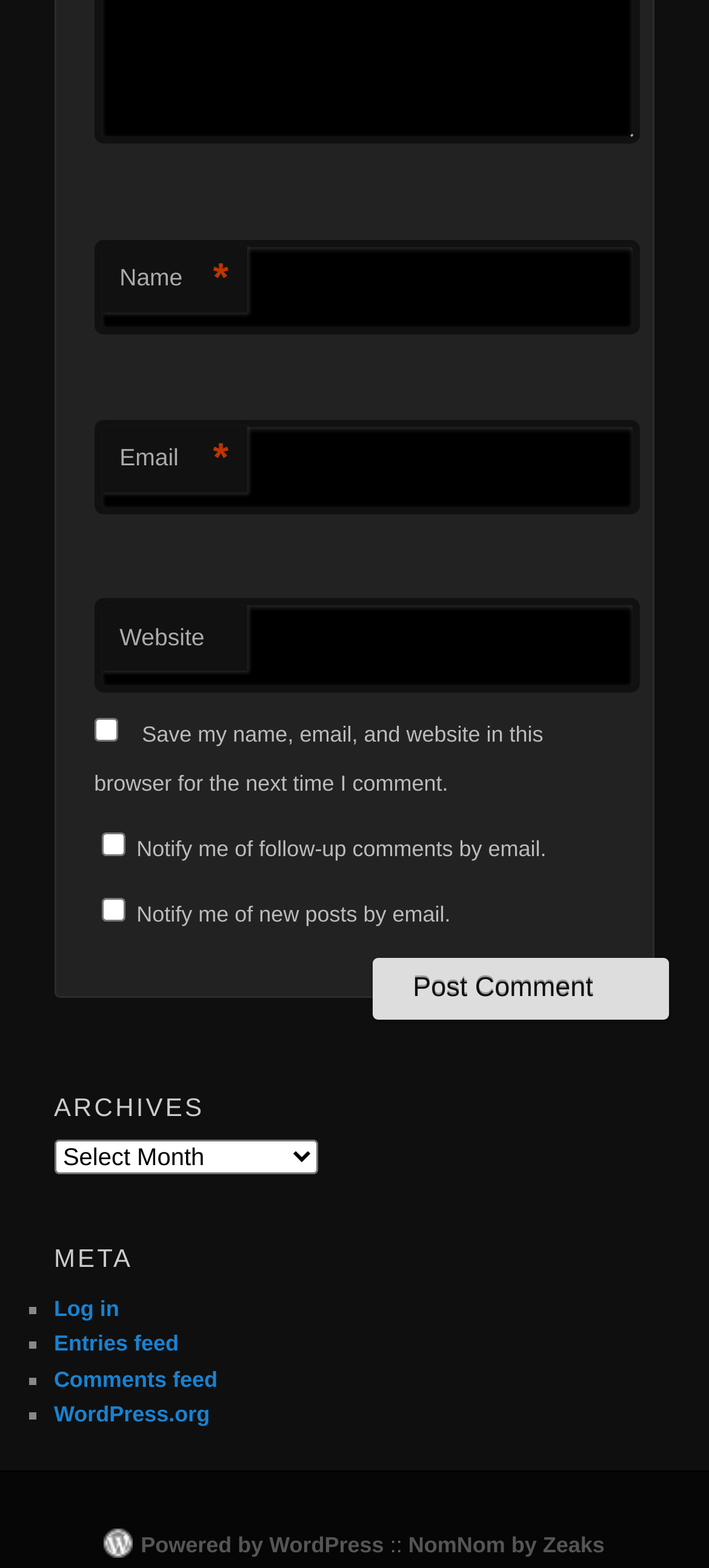Determine the bounding box coordinates of the target area to click to execute the following instruction: "Read about how social media increases traffic to your website."

None